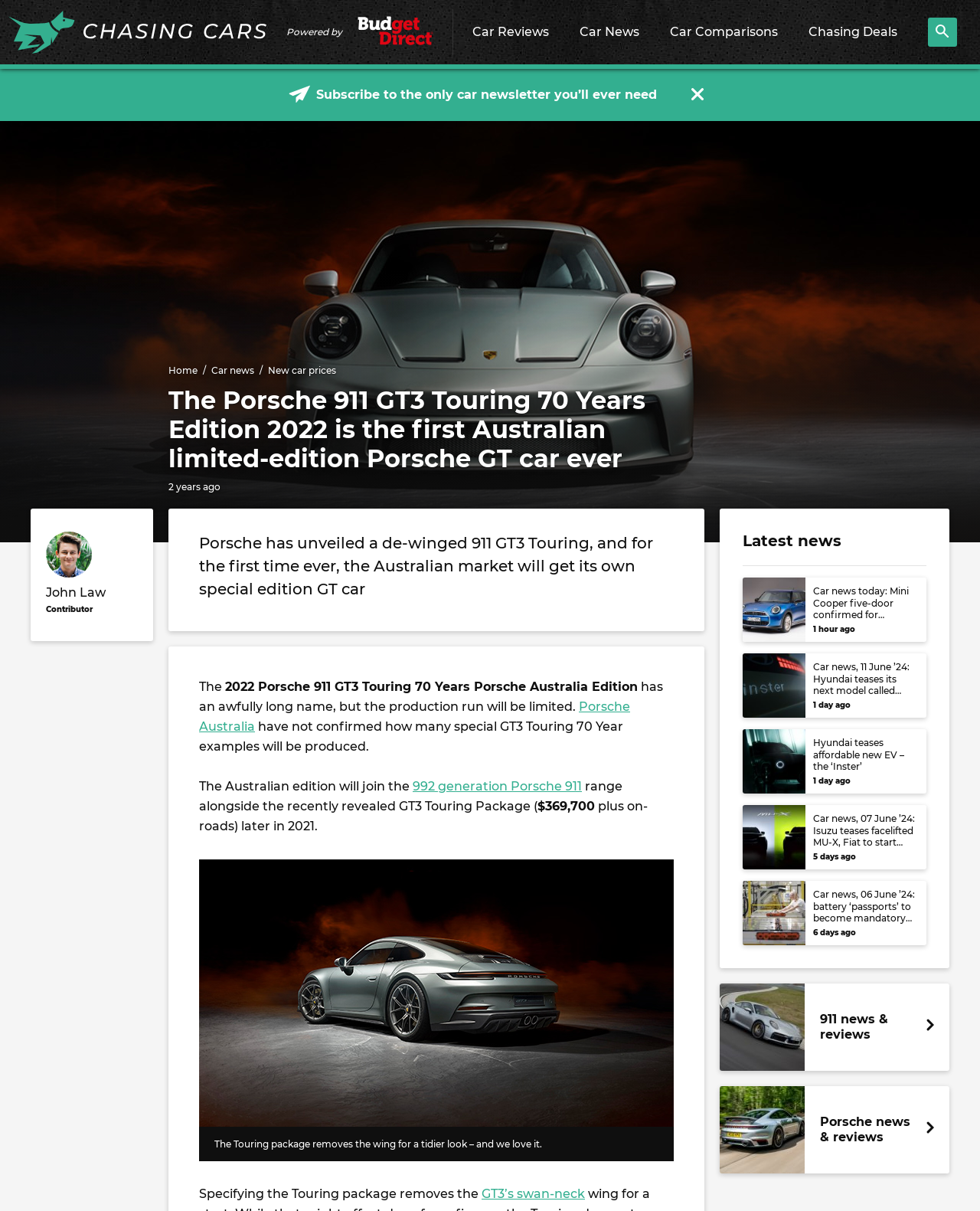What is the price of the car?
Based on the screenshot, answer the question with a single word or phrase.

$369,700